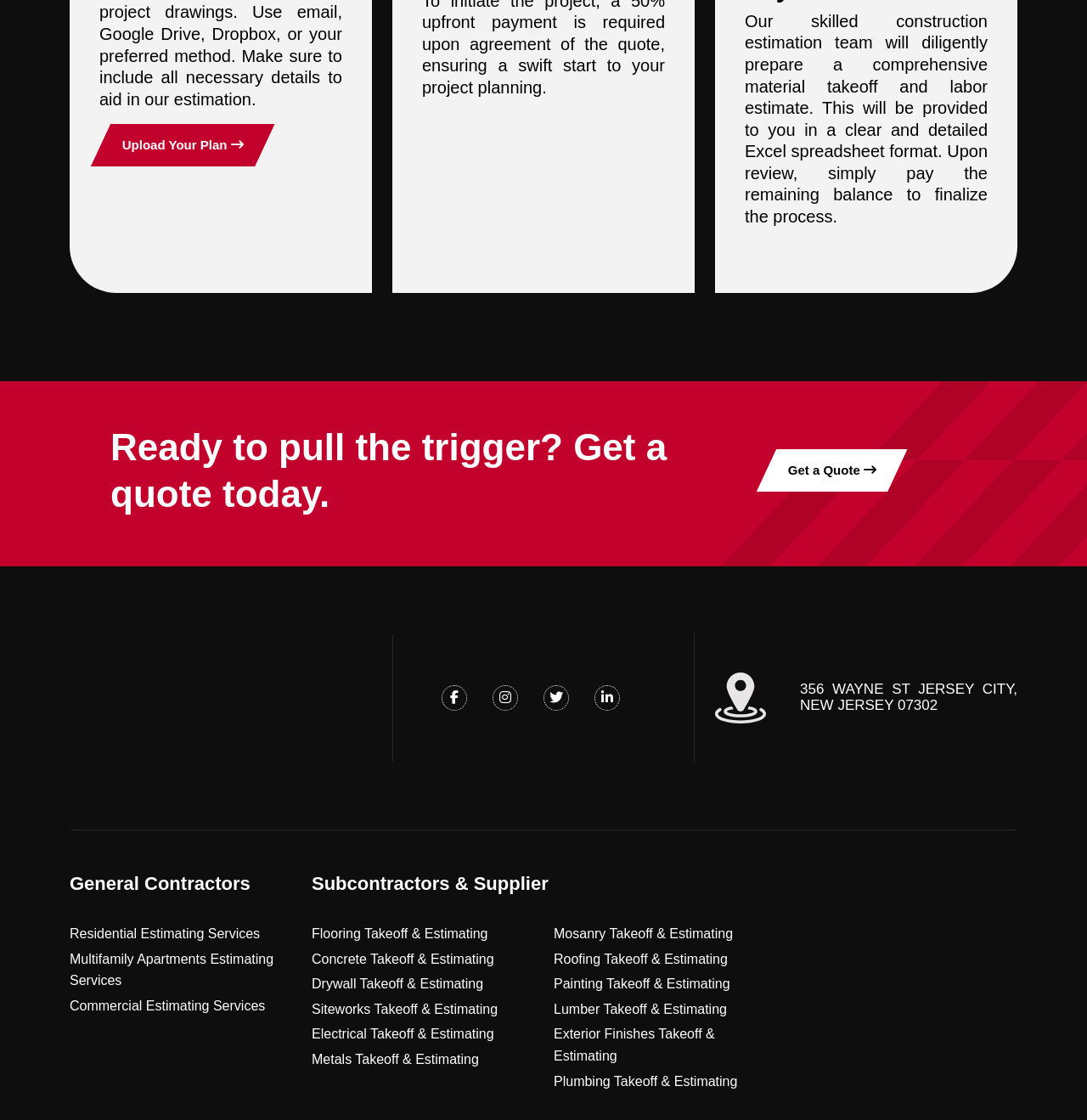Extract the bounding box of the UI element described as: "Metals Takeoff & Estimating".

[0.287, 0.939, 0.441, 0.952]